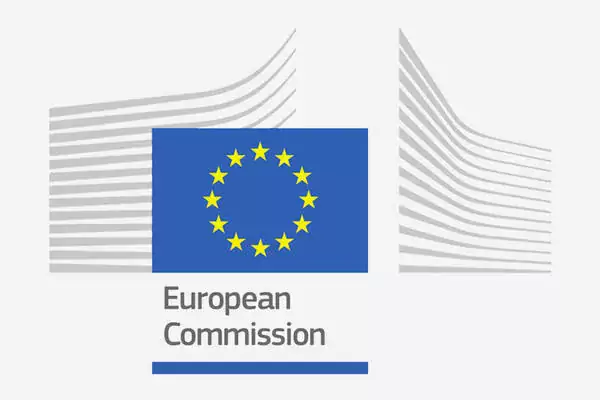How many yellow stars are in the circle?
Answer with a single word or short phrase according to what you see in the image.

Twelve